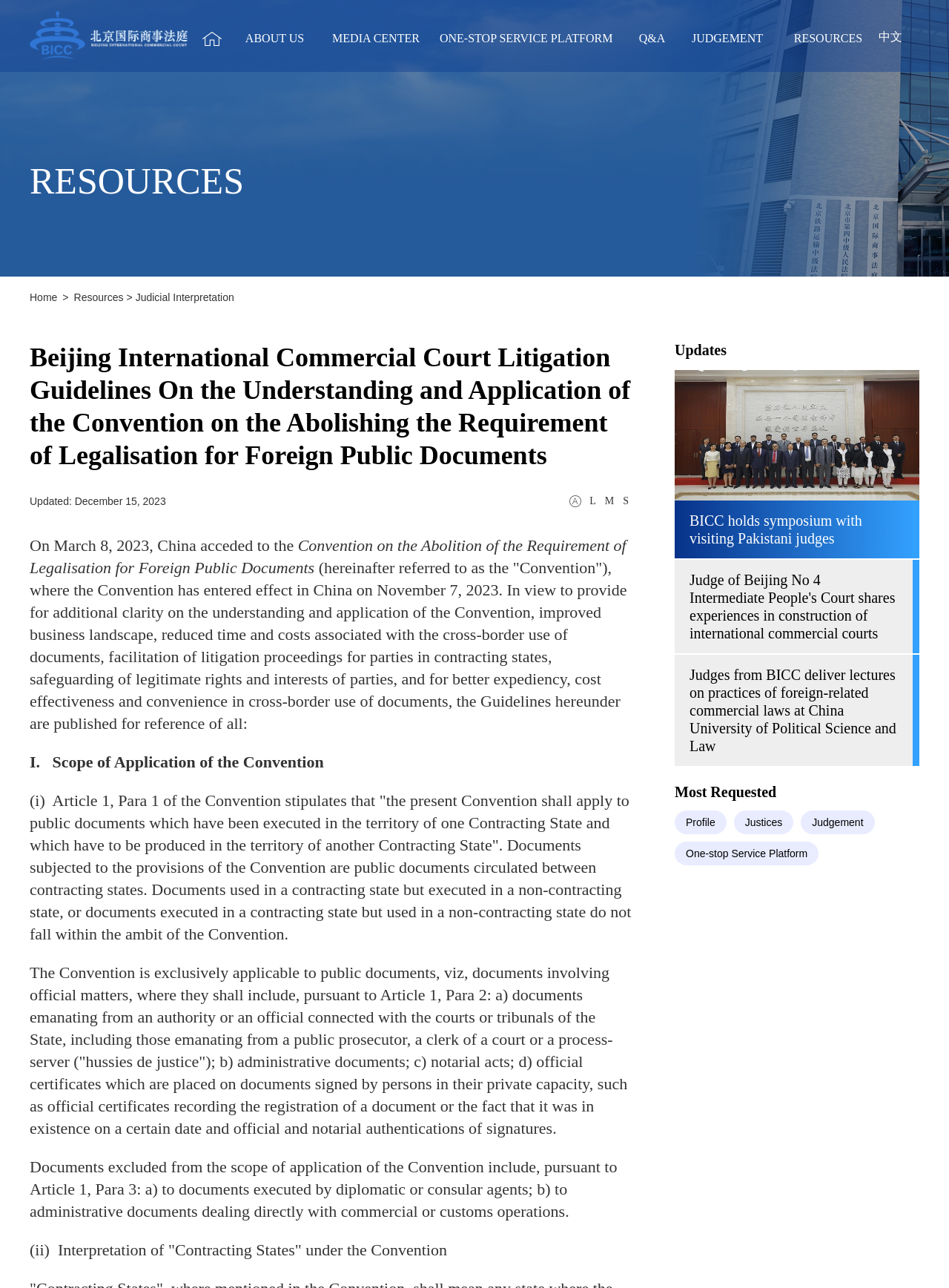Identify the bounding box coordinates of the section to be clicked to complete the task described by the following instruction: "Click the 'ONE-STOP SERVICE PLATFORM' link". The coordinates should be four float numbers between 0 and 1, formatted as [left, top, right, bottom].

[0.449, 0.025, 0.661, 0.048]